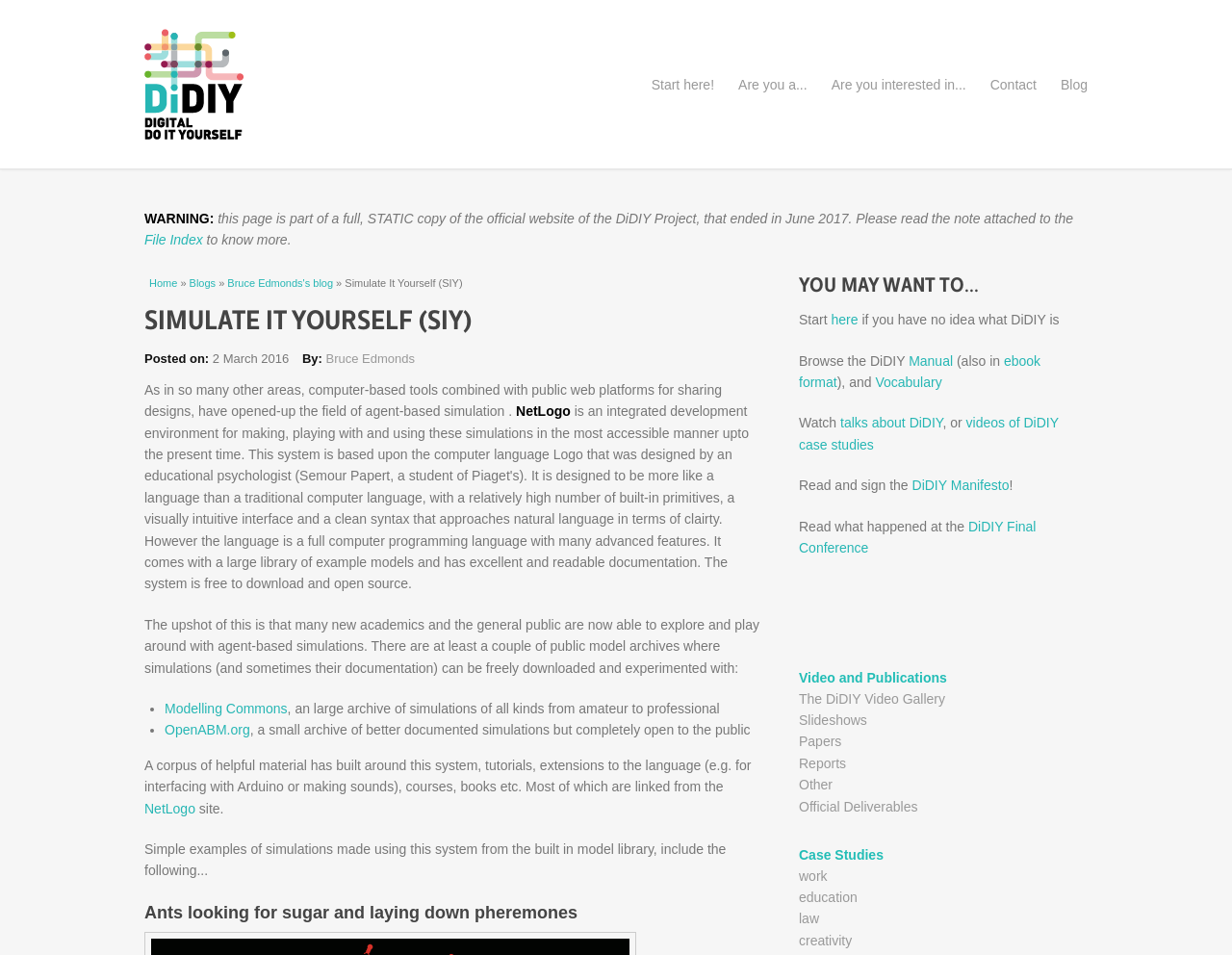What is the author of the blog post?
Based on the image, provide your answer in one word or phrase.

Bruce Edmonds